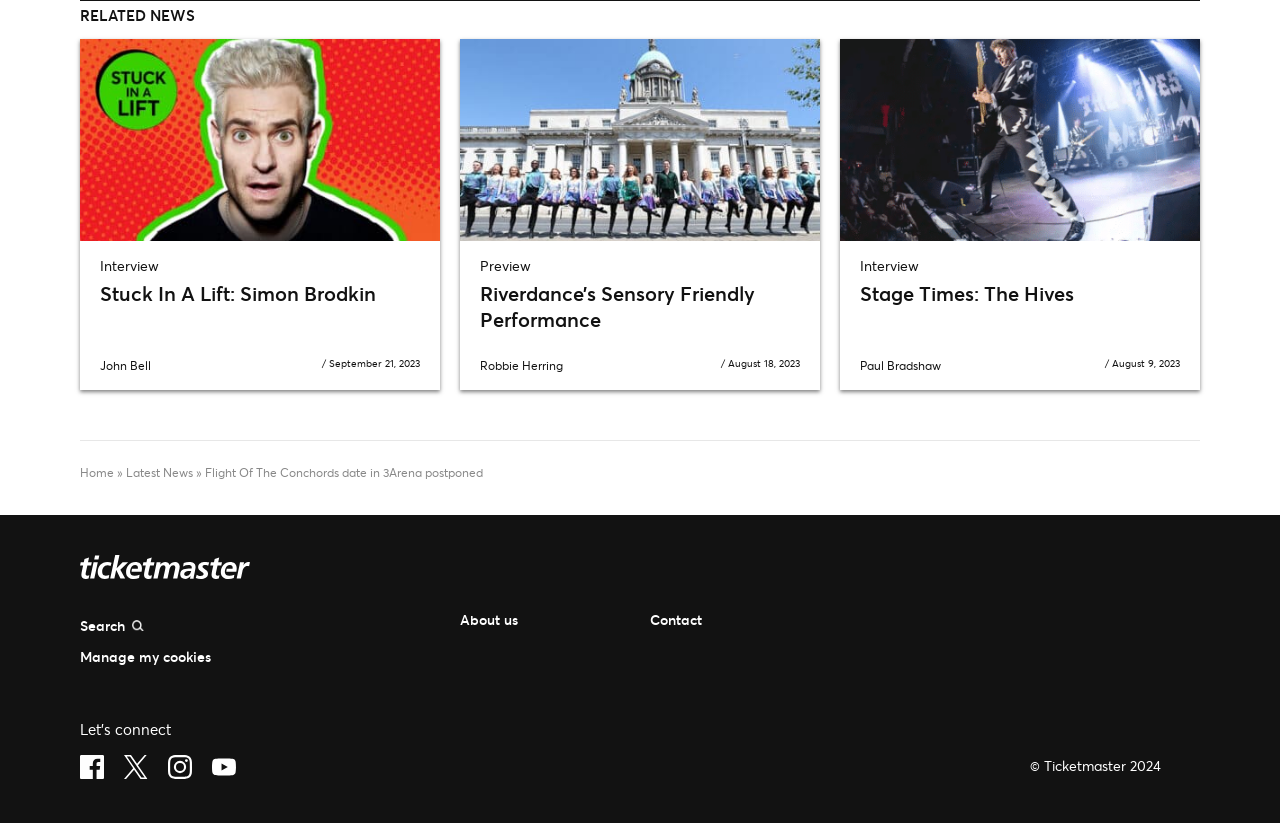Locate the bounding box coordinates of the element you need to click to accomplish the task described by this instruction: "Check the latest news".

[0.098, 0.564, 0.151, 0.582]